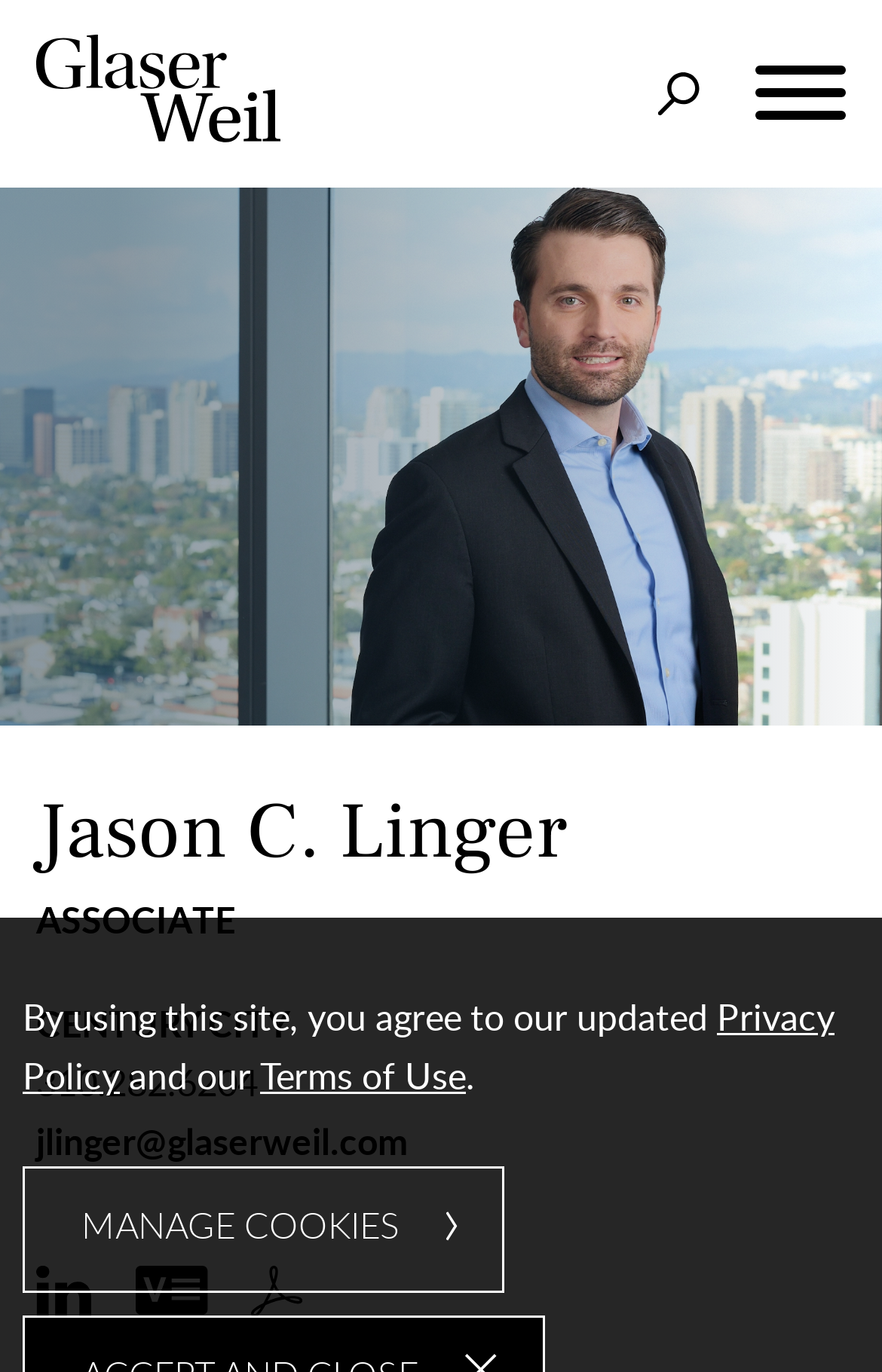Determine the bounding box coordinates of the section to be clicked to follow the instruction: "Search for something". The coordinates should be given as four float numbers between 0 and 1, formatted as [left, top, right, bottom].

[0.746, 0.052, 0.795, 0.083]